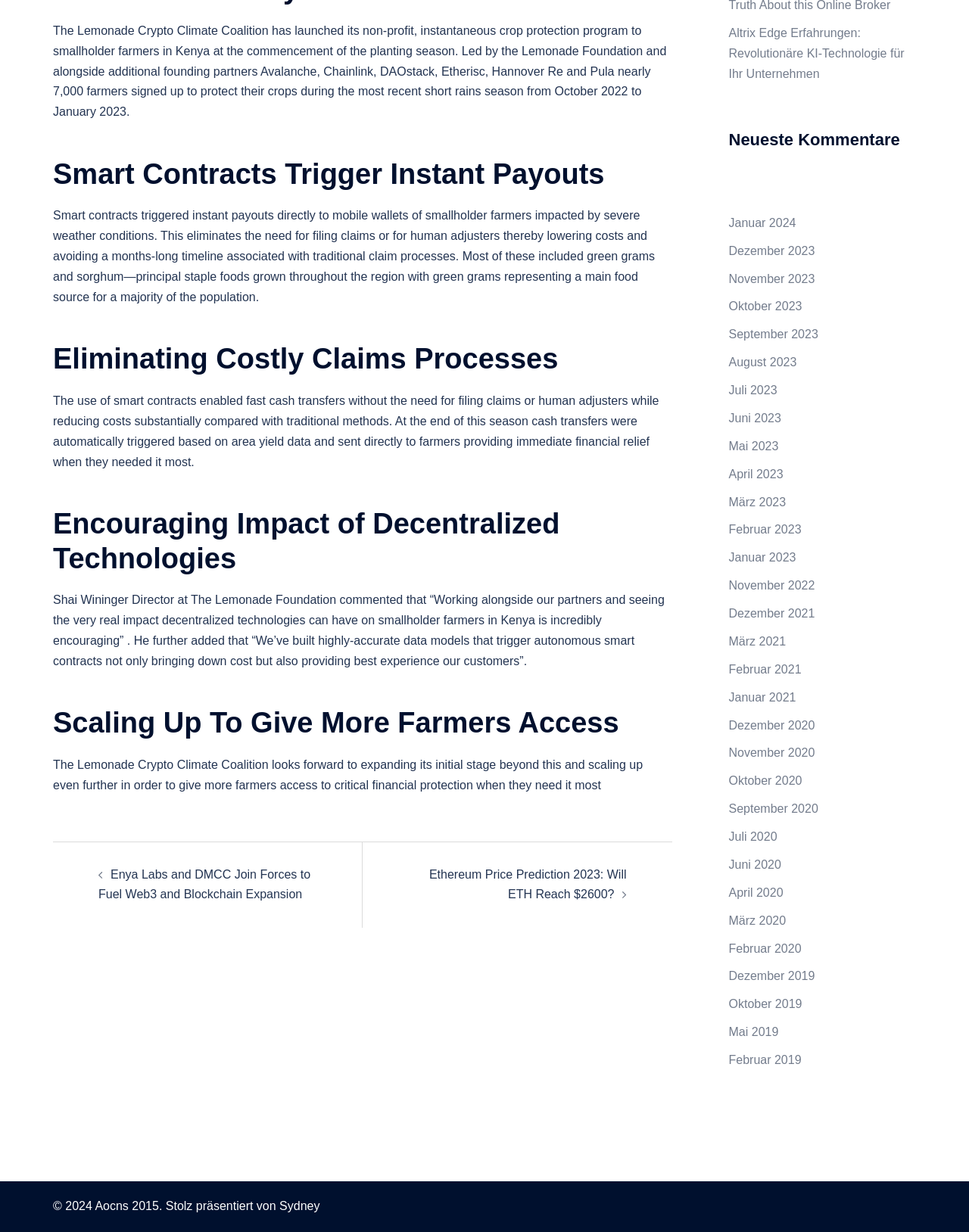Find the bounding box coordinates for the HTML element specified by: "Sydney".

[0.288, 0.974, 0.33, 0.984]